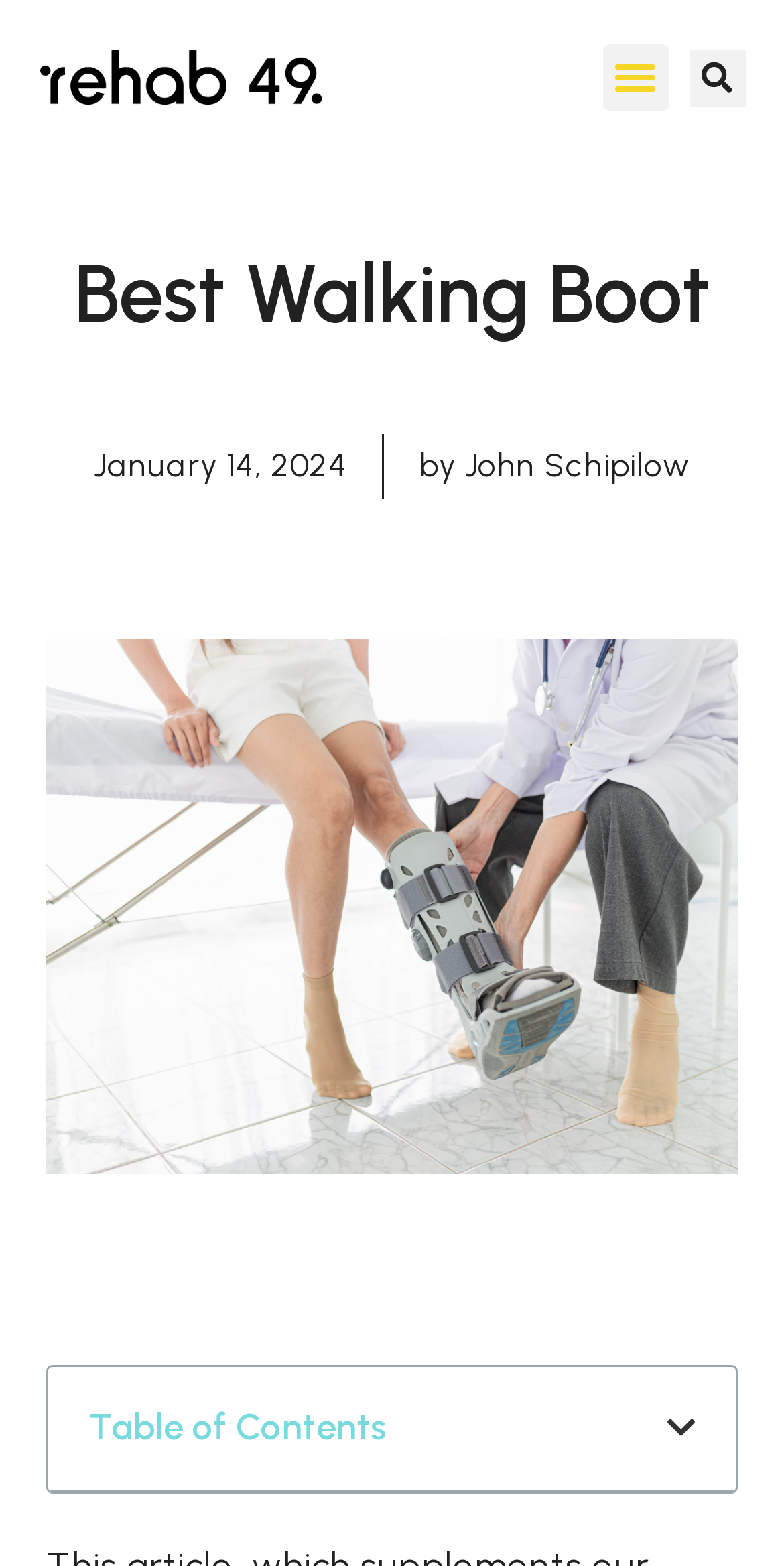What is the purpose of the button with the text 'Menu Toggle'?
Please ensure your answer to the question is detailed and covers all necessary aspects.

I inferred the purpose of the button by looking at its text content 'Menu Toggle' and its location at the top right corner of the webpage, which is a common location for menu toggle buttons.